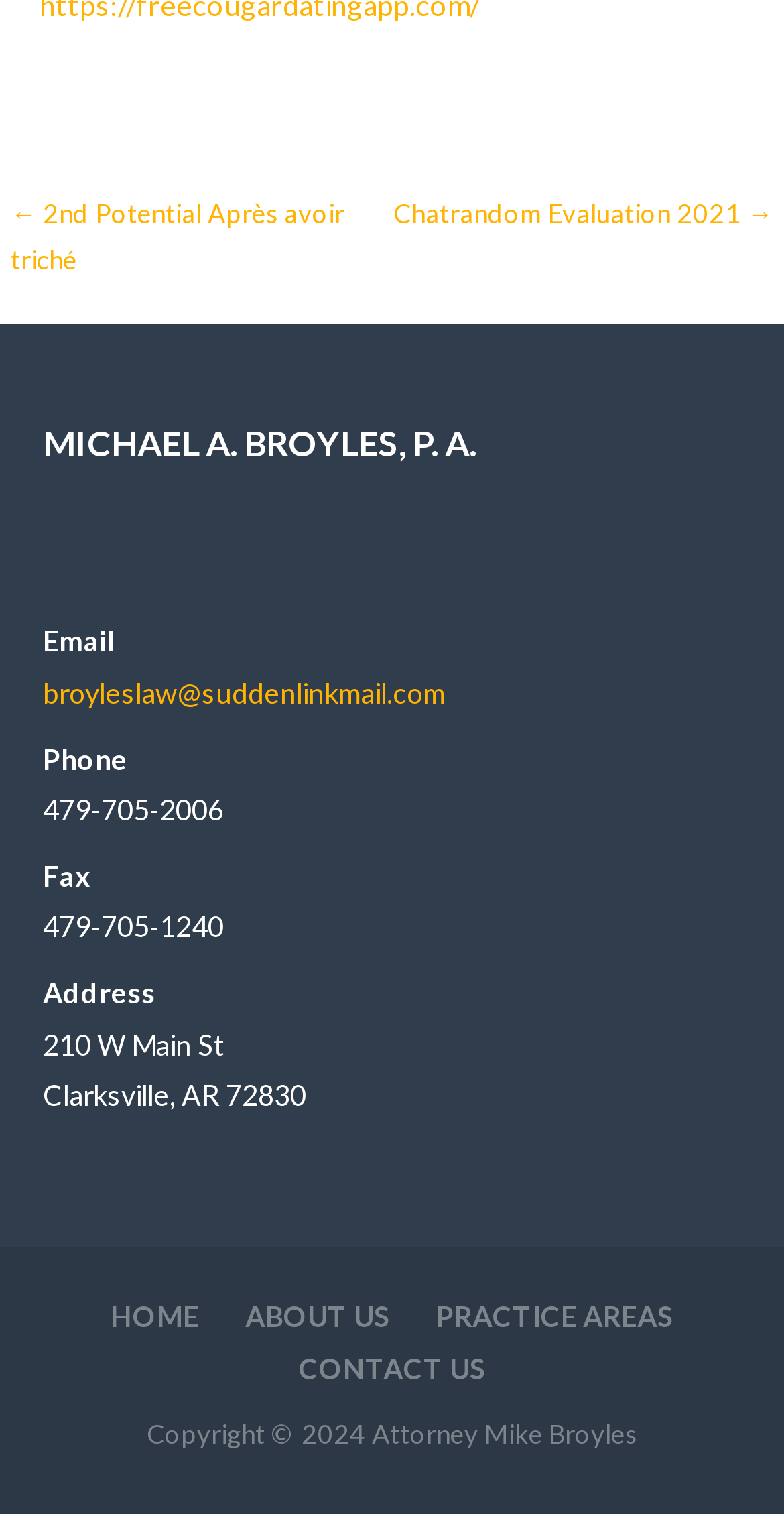What is the address of the law firm?
Based on the screenshot, give a detailed explanation to answer the question.

The address of the law firm can be found in the complementary section of the webpage, where it is written as 'Address 210 W Main St, Clarksville, AR 72830'.